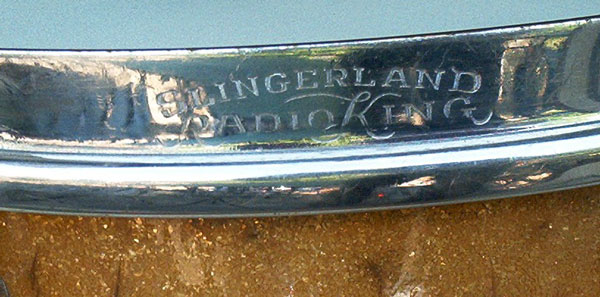Please respond to the question with a concise word or phrase:
What type of drum is featured in the image?

Snare drum